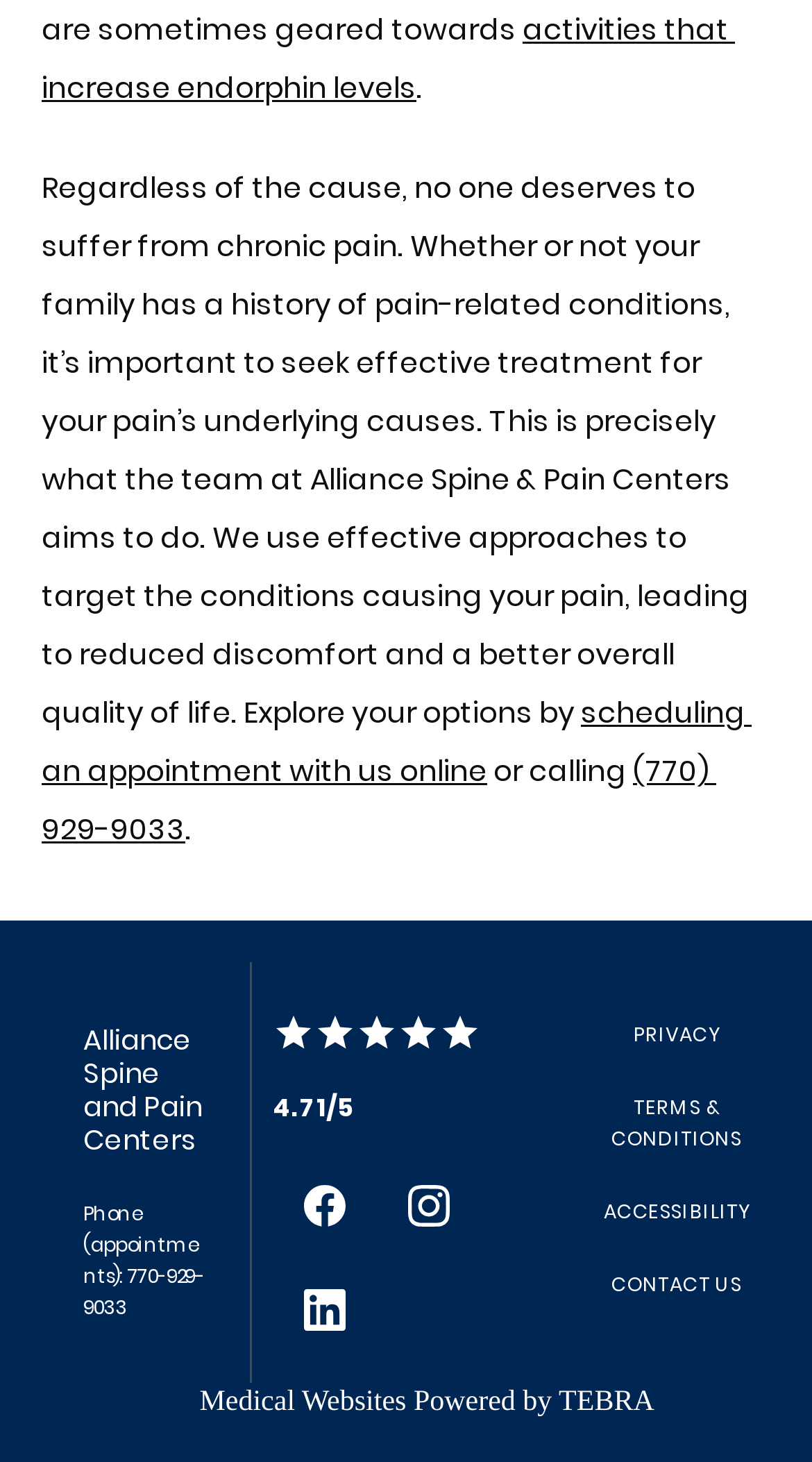What is the name of the company?
Based on the screenshot, respond with a single word or phrase.

Alliance Spine and Pain Centers